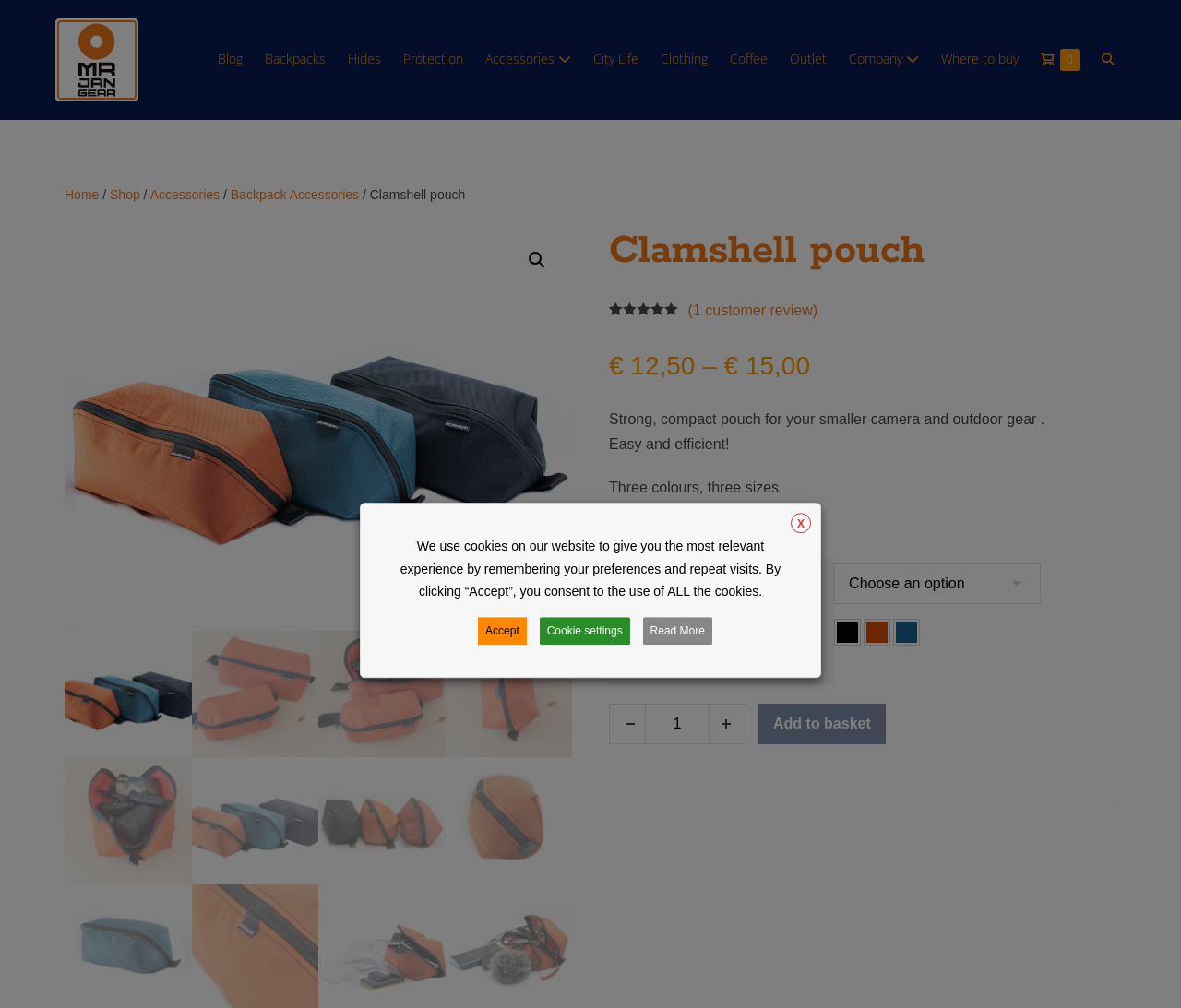Pinpoint the bounding box coordinates of the element that must be clicked to accomplish the following instruction: "Click the 'Backpacks' link". The coordinates should be in the format of four float numbers between 0 and 1, i.e., [left, top, right, bottom].

[0.215, 0.038, 0.285, 0.079]